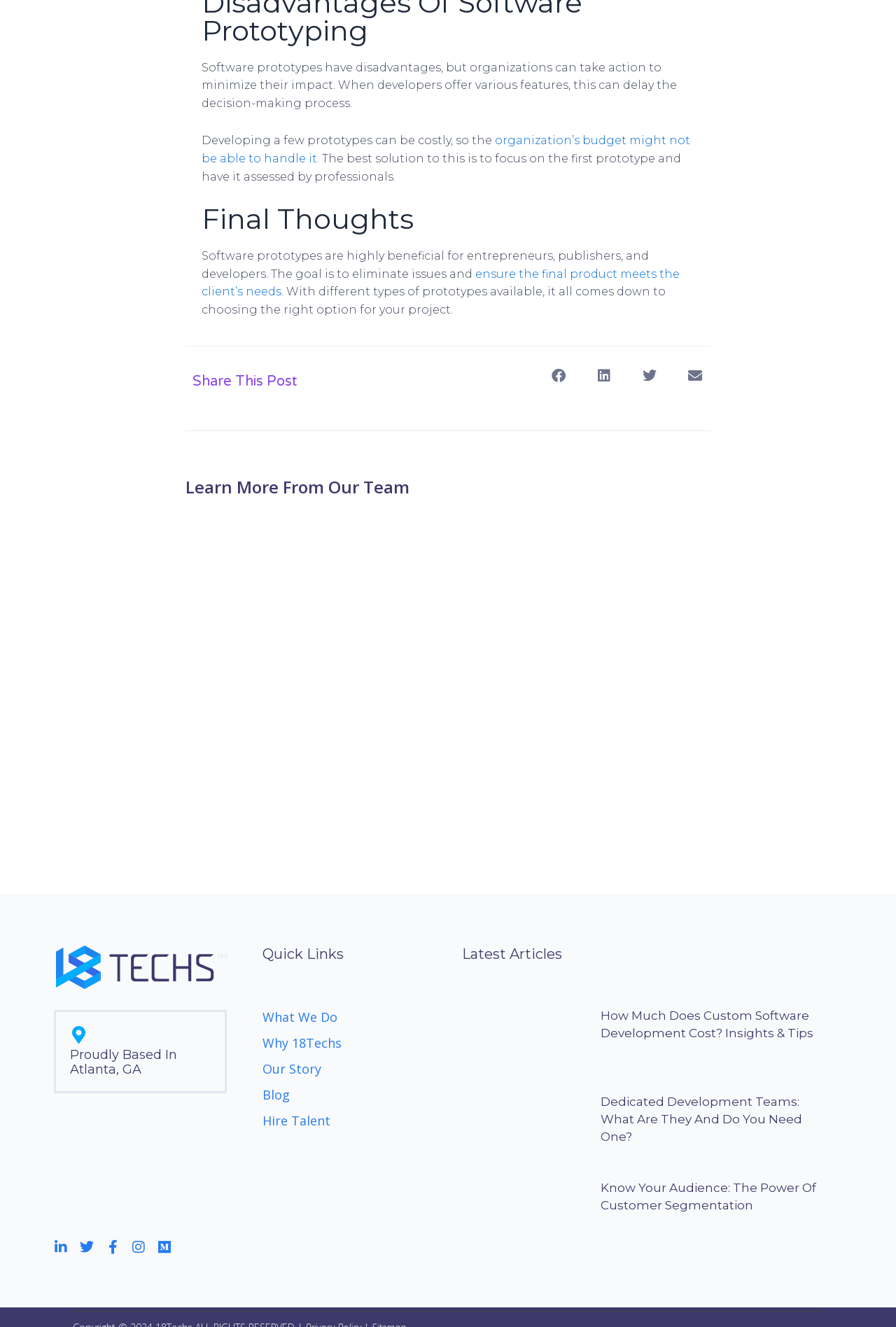What is the name of the company behind this webpage?
Can you provide an in-depth and detailed response to the question?

The webpage has a section 'Learn More From Our Team' which mentions 18Techs, and also has a link to '18Techs' at the bottom of the page, indicating that 18Techs is the company behind this webpage.